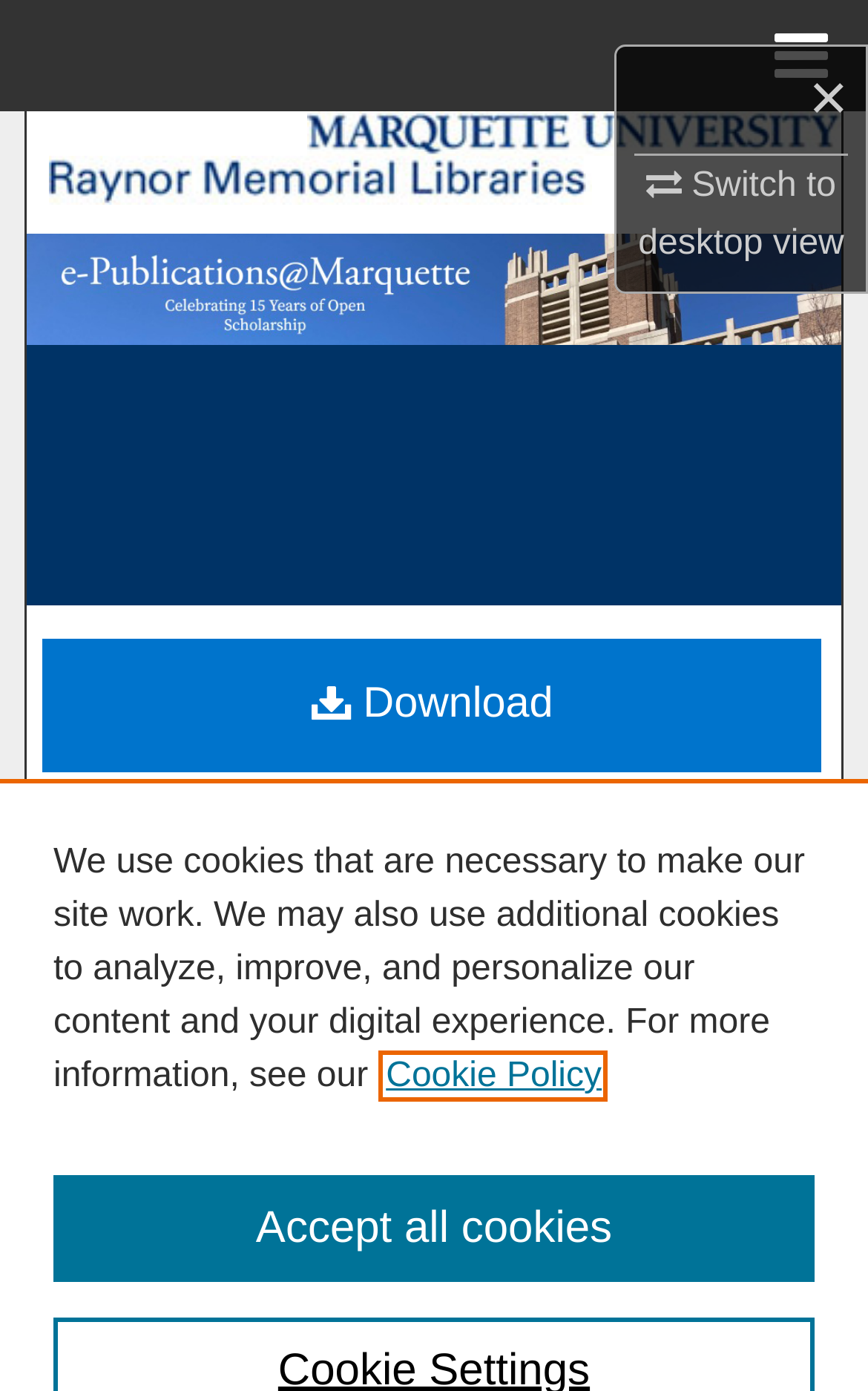Respond with a single word or short phrase to the following question: 
What is the name of the library?

Raynor Memorial Libraries